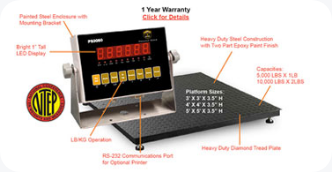Please provide a detailed answer to the question below by examining the image:
What is the size of the smaller platform option?

The caption lists two platform size options, with the smaller one being 5 feet long, 3 feet wide, and 7 inches high, as indicated by the dimensions '5' x 3' x 7"'.